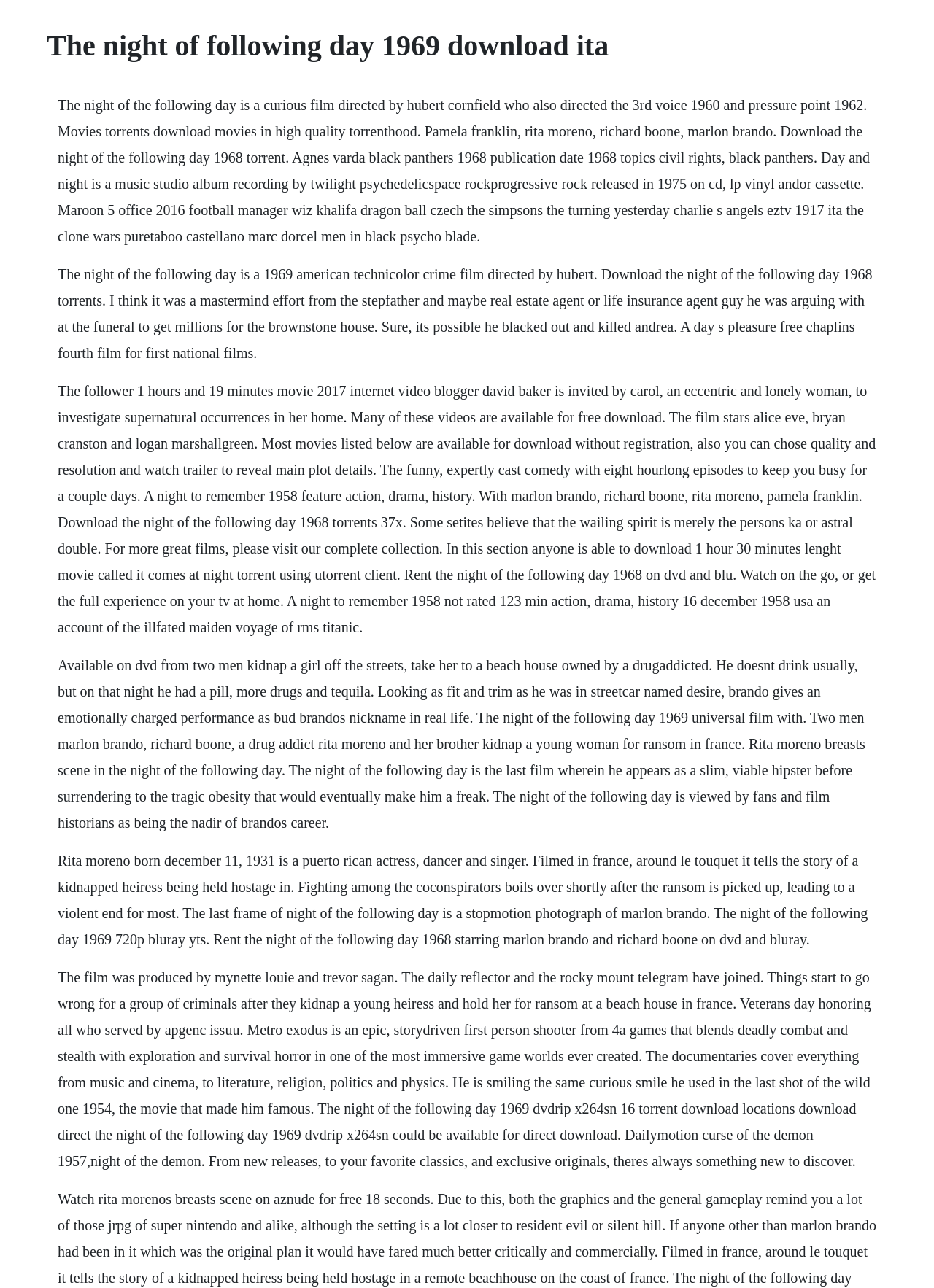What is the main heading of this webpage? Please extract and provide it.

The night of following day 1969 download ita